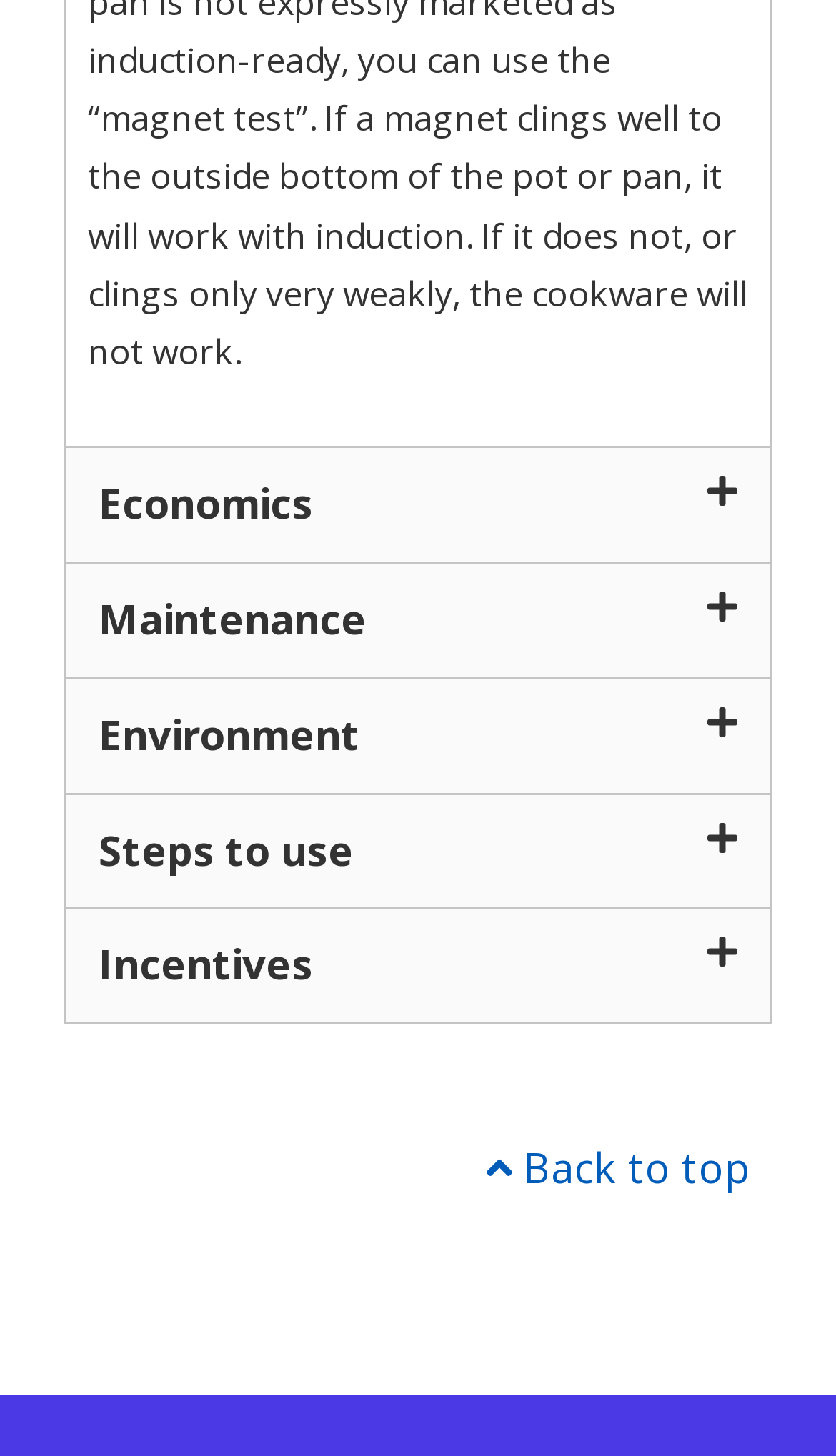Please identify the bounding box coordinates of the element that needs to be clicked to execute the following command: "Click the Back to top link". Provide the bounding box using four float numbers between 0 and 1, formatted as [left, top, right, bottom].

[0.505, 0.763, 0.974, 0.841]